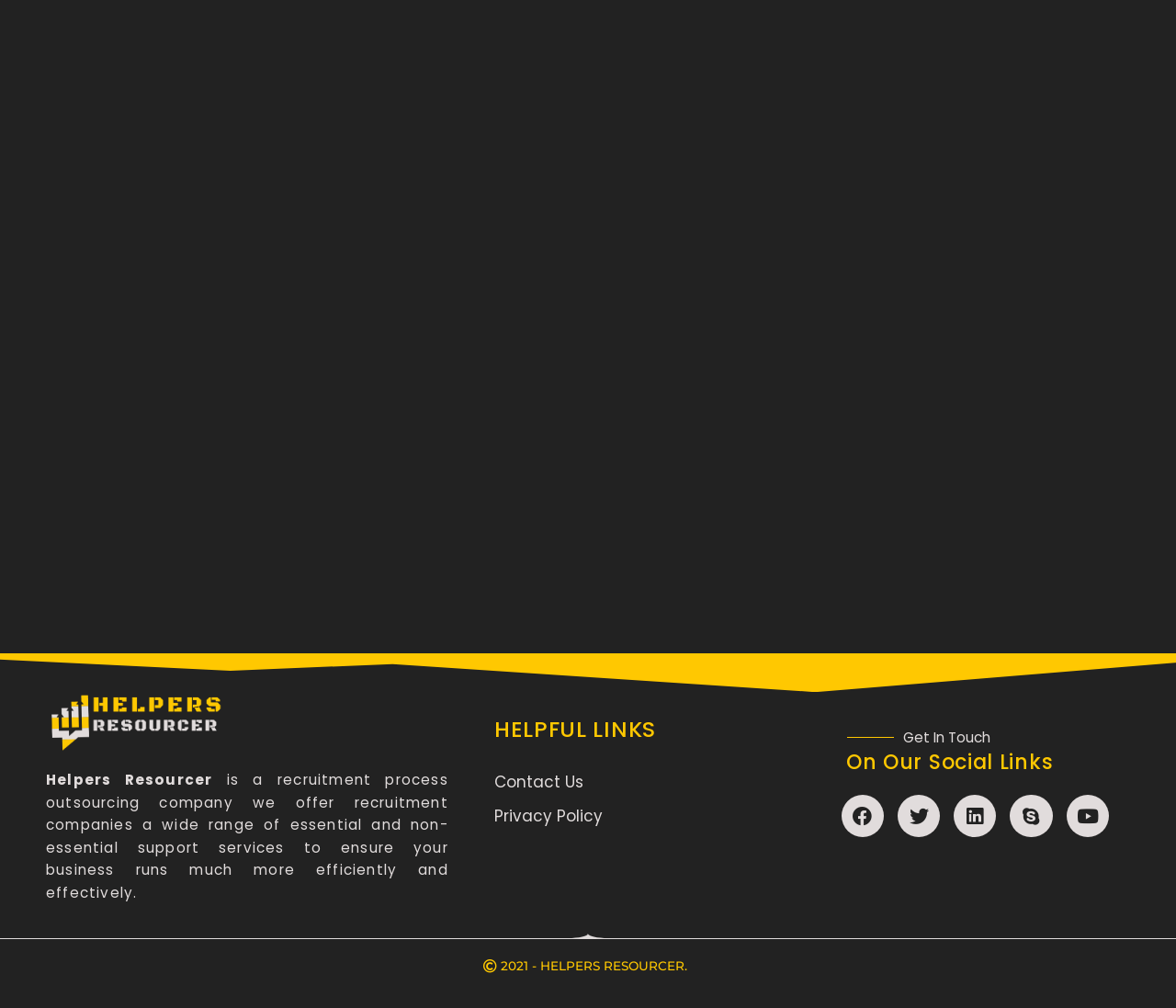Please determine the bounding box coordinates for the element with the description: "Privacy Policy".

[0.42, 0.798, 0.665, 0.823]